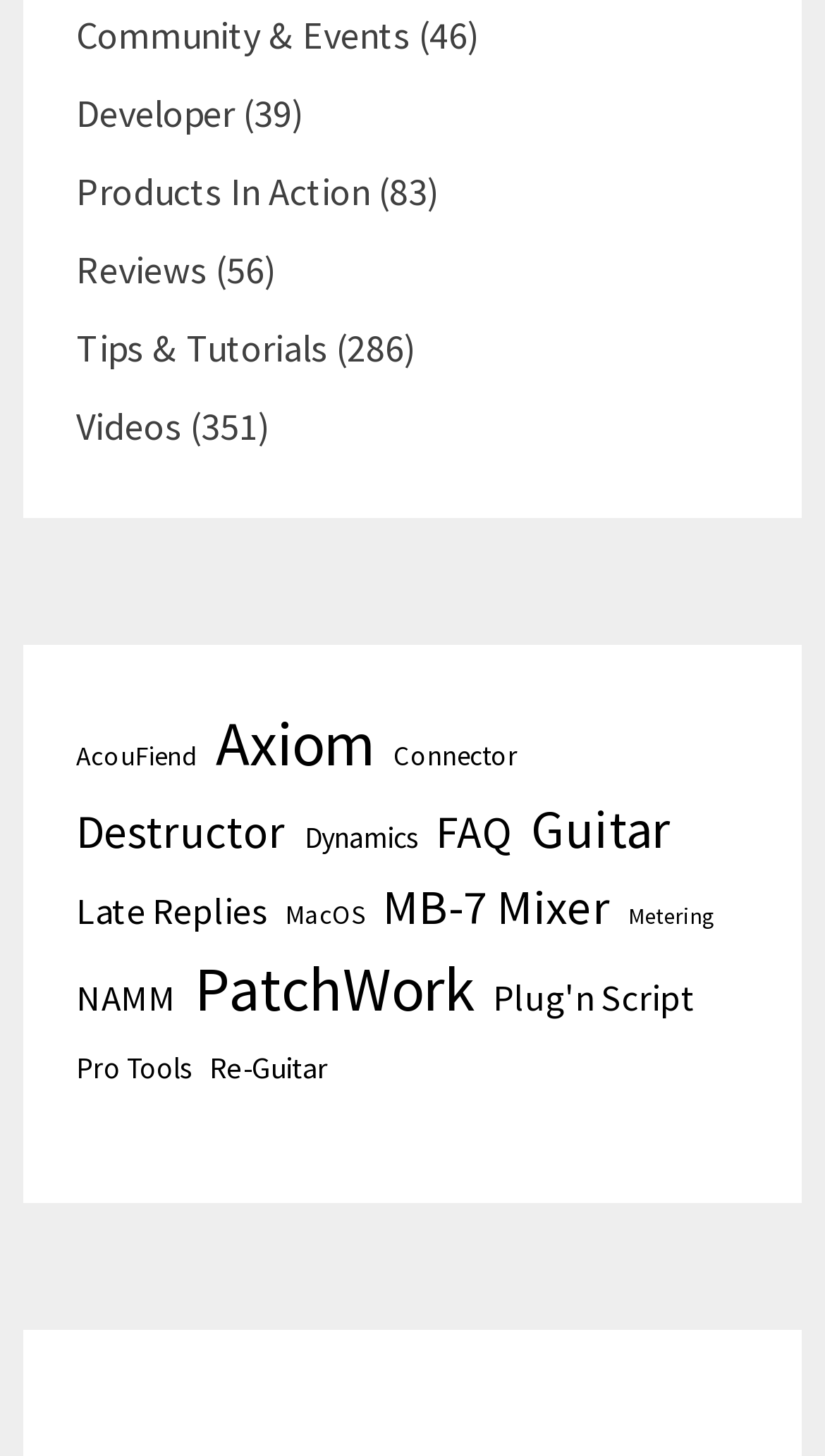Locate the bounding box coordinates of the UI element described by: "Contact Us". Provide the coordinates as four float numbers between 0 and 1, formatted as [left, top, right, bottom].

None